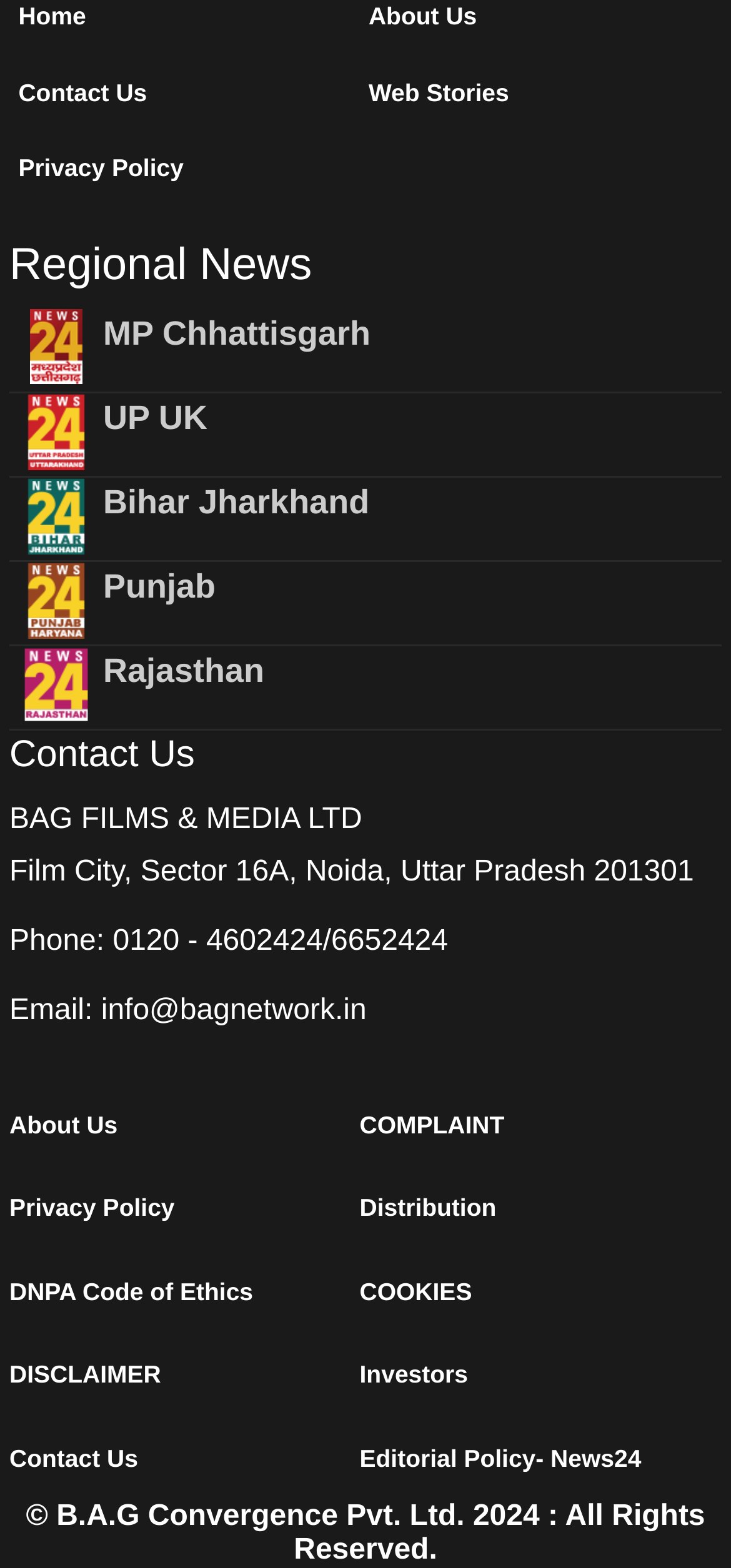Can you find the bounding box coordinates for the element to click on to achieve the instruction: "Get in touch via phone"?

[0.154, 0.59, 0.613, 0.611]